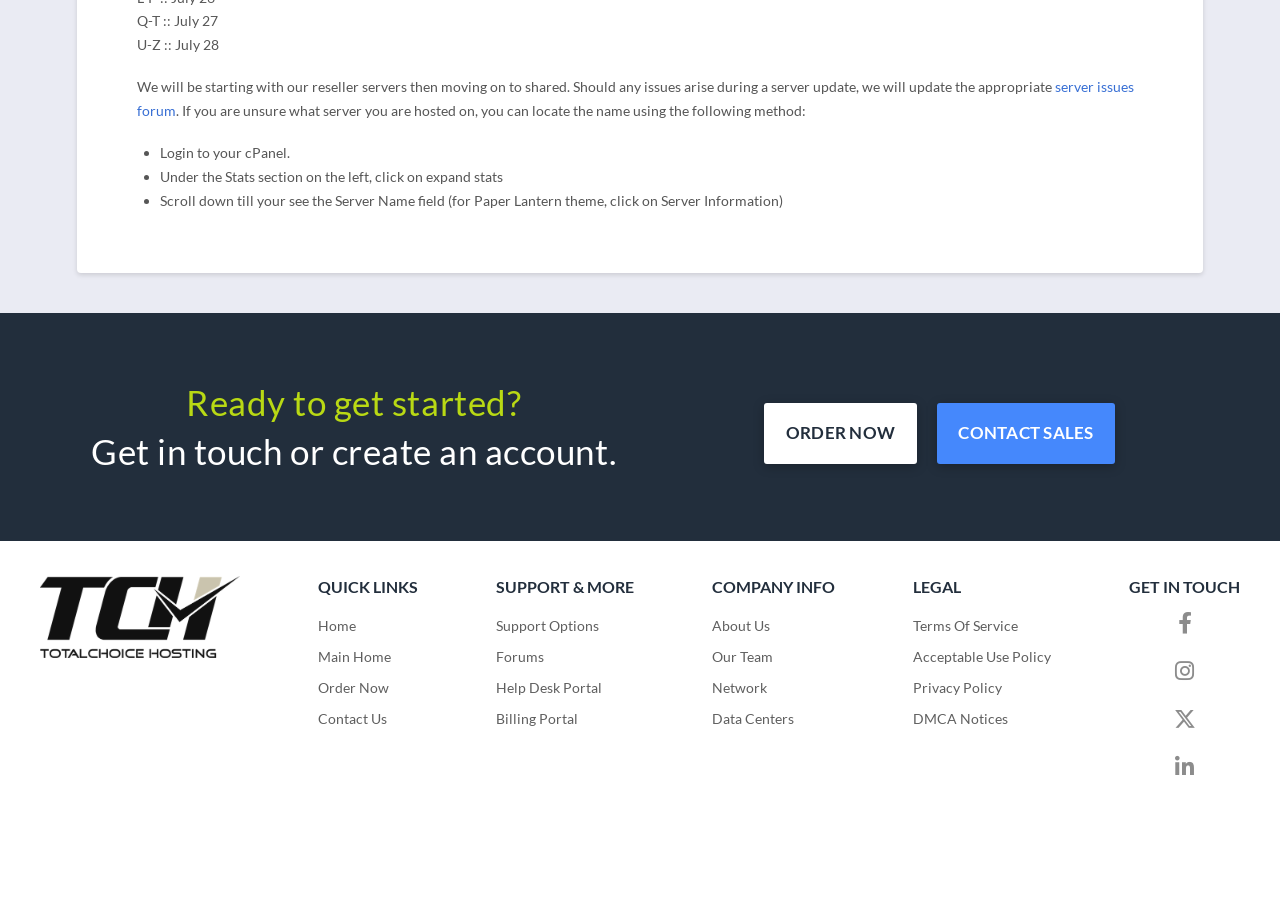Please provide a comprehensive answer to the question based on the screenshot: What support options are available?

The webpage has a section titled 'SUPPORT & MORE' that provides links to various support options, including Support Options, Forums, Help Desk Portal, and Billing Portal, allowing users to get help and support.